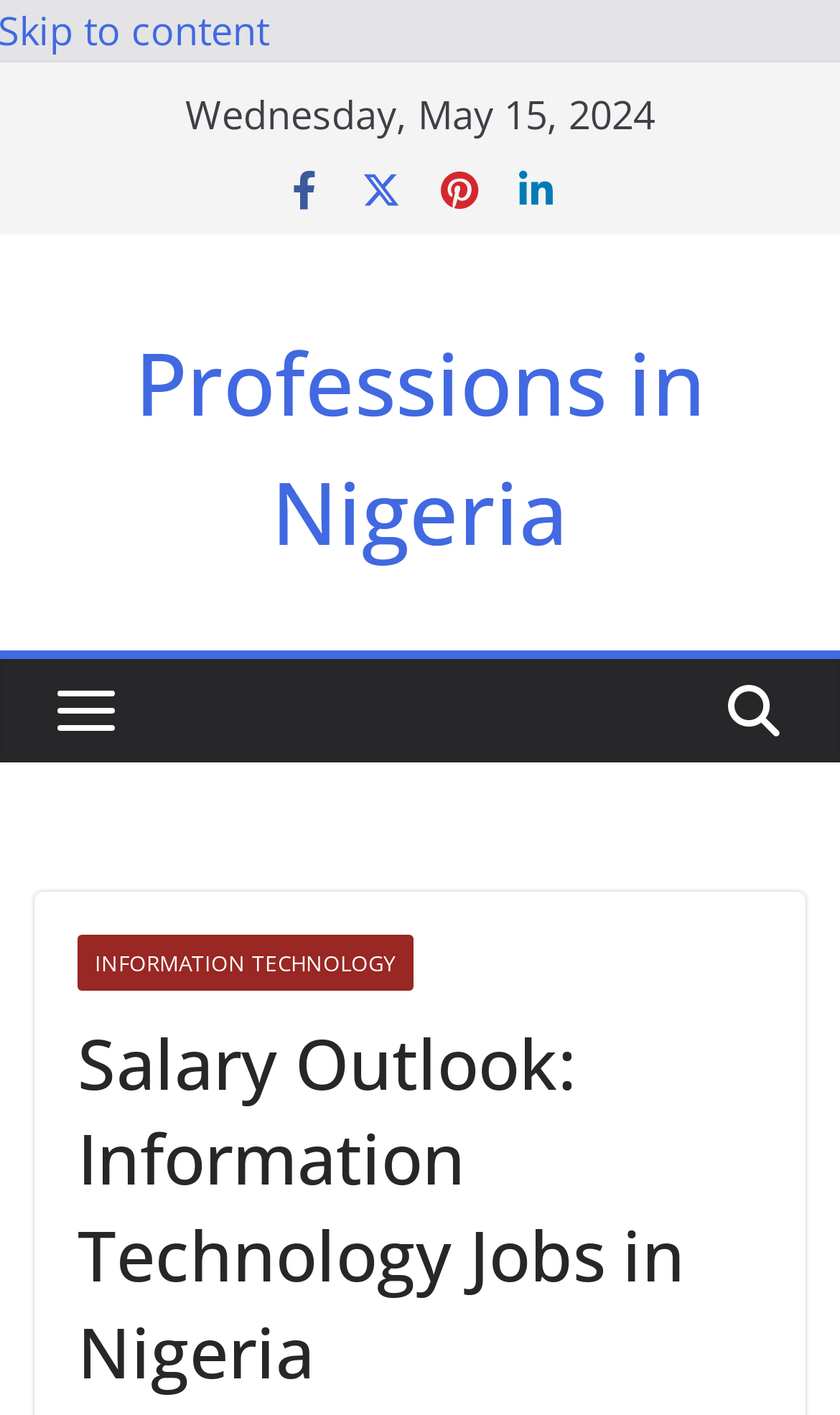Locate the bounding box coordinates of the segment that needs to be clicked to meet this instruction: "Read Salary Outlook".

[0.092, 0.718, 0.908, 0.991]